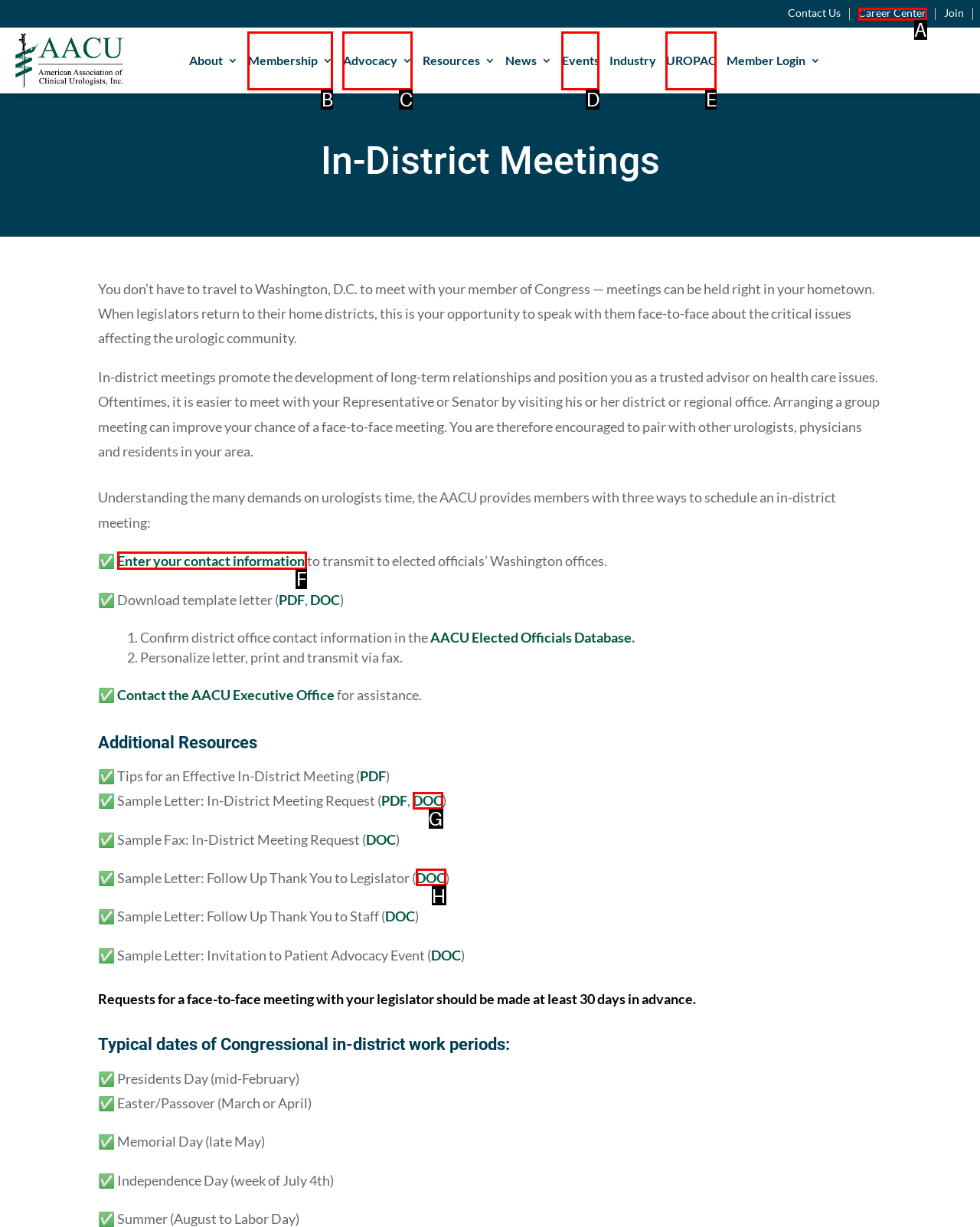Pick the right letter to click to achieve the task: Click Enter your contact information
Answer with the letter of the correct option directly.

F